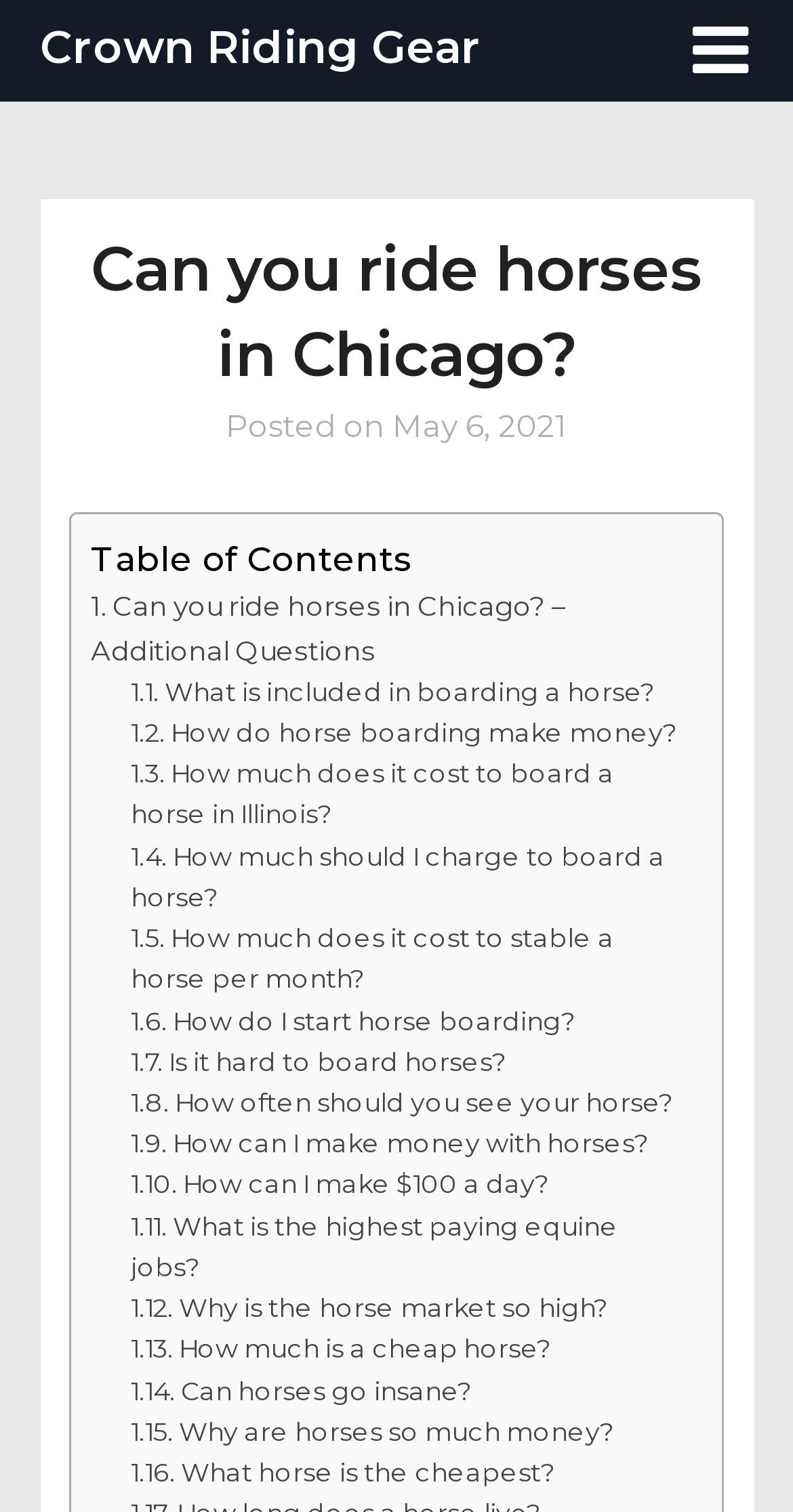Explain the contents of the webpage comprehensively.

This webpage is about horse riding in Chicago, Illinois. At the top, there is a link to "Crown Riding Gear" and a hamburger menu icon on the right side. Below this, there is a header section with the title "Can you ride horses in Chicago?" and a posted date "May 6, 2021". 

To the right of the title, there is a table of contents section with a heading "Table of Contents". Below this, there are multiple links to related questions and topics, such as "What is included in boarding a horse?", "How do horse boarding make money?", and many more. These links are arranged in a vertical list, taking up most of the page.